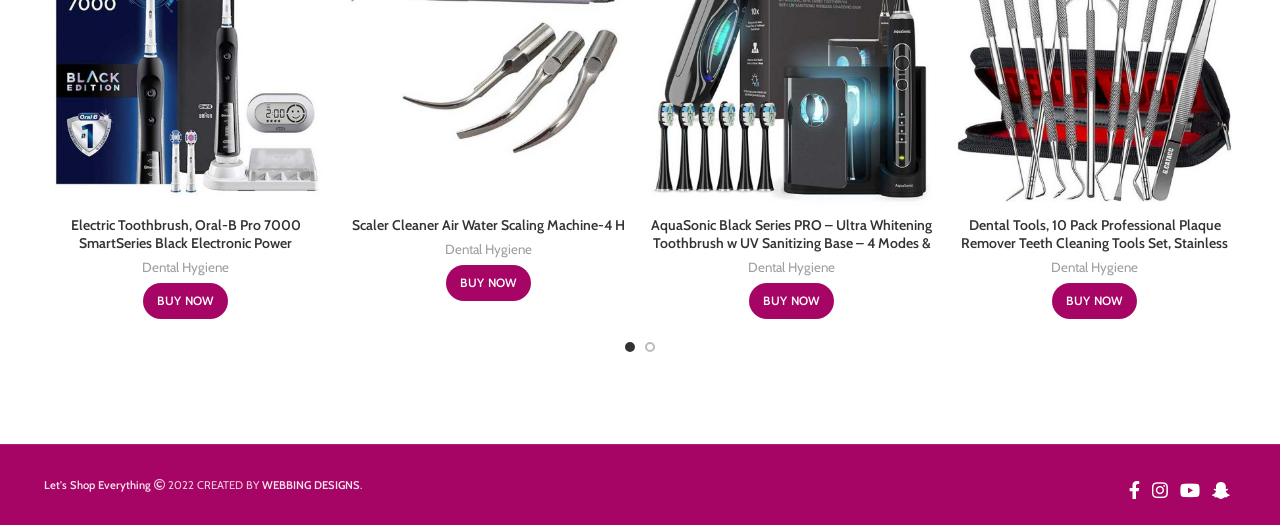Using the description: "Buy Now", determine the UI element's bounding box coordinates. Ensure the coordinates are in the format of four float numbers between 0 and 1, i.e., [left, top, right, bottom].

[0.112, 0.54, 0.178, 0.608]